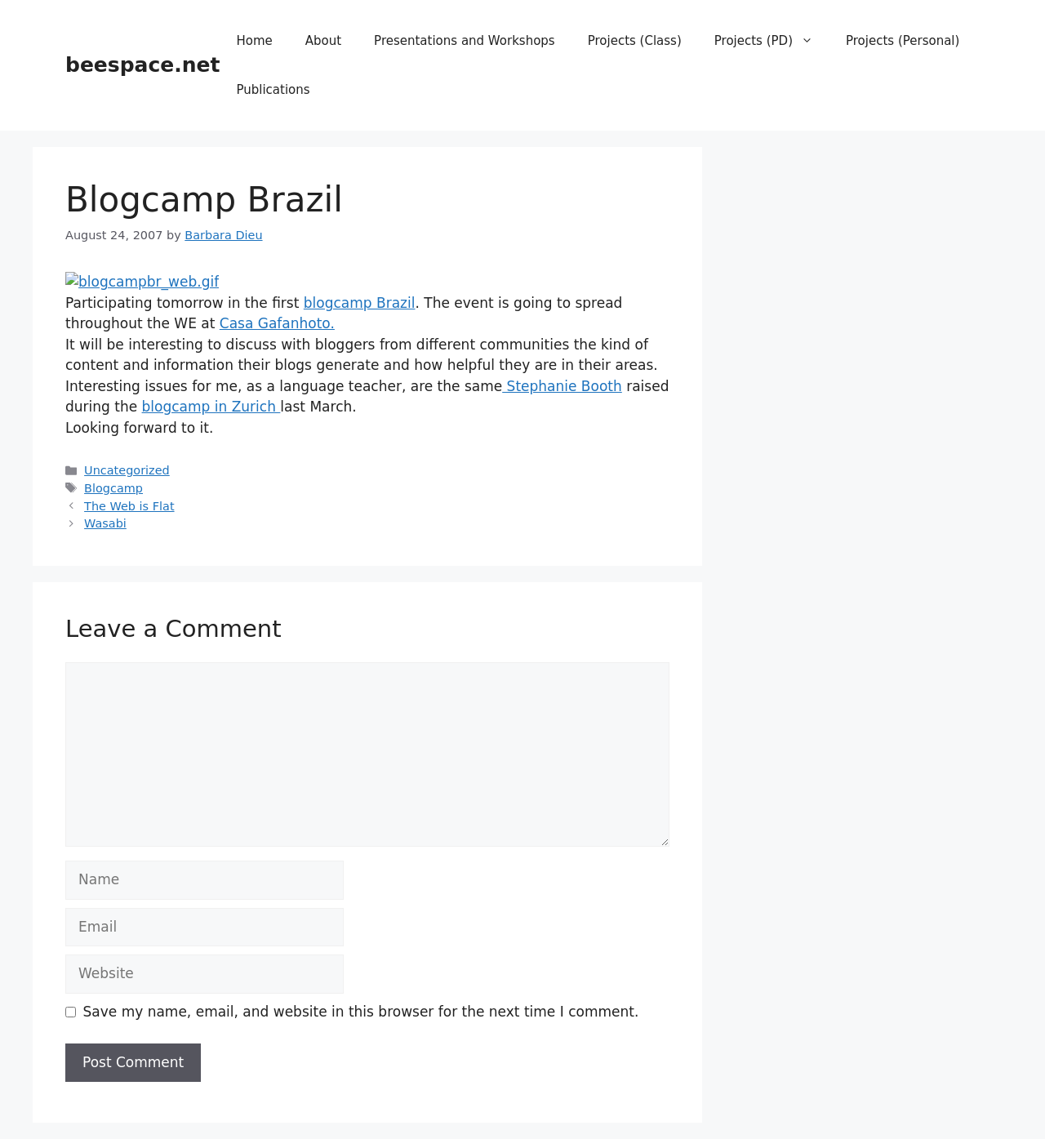Detail the webpage's structure and highlights in your description.

The webpage is about Blogcamp Brazil, an event that took place on August 24, 2007. At the top, there is a banner with a link to the website "beespace.net". Below the banner, there is a navigation menu with links to different sections of the website, including "Home", "About", "Presentations and Workshops", and more.

The main content of the page is an article about Blogcamp Brazil. The article has a heading "Blogcamp Brazil" and a time stamp indicating when it was posted. The article discusses the event, which is taking place at Casa Gafanhoto, and mentions that it will be interesting to discuss with bloggers from different communities about the kind of content and information their blogs generate.

There is an image on the page, "blogcampbr_web.gif", which is likely a logo or icon related to the event. The article also mentions Stephanie Booth and a previous blogcamp event in Zurich.

At the bottom of the page, there is a footer section with links to categories and tags, as well as a navigation menu for posts. There is also a comment section where users can leave a comment, with fields for name, email, and website, as well as a checkbox to save their information for future comments. A "Post Comment" button is located at the very bottom of the page.